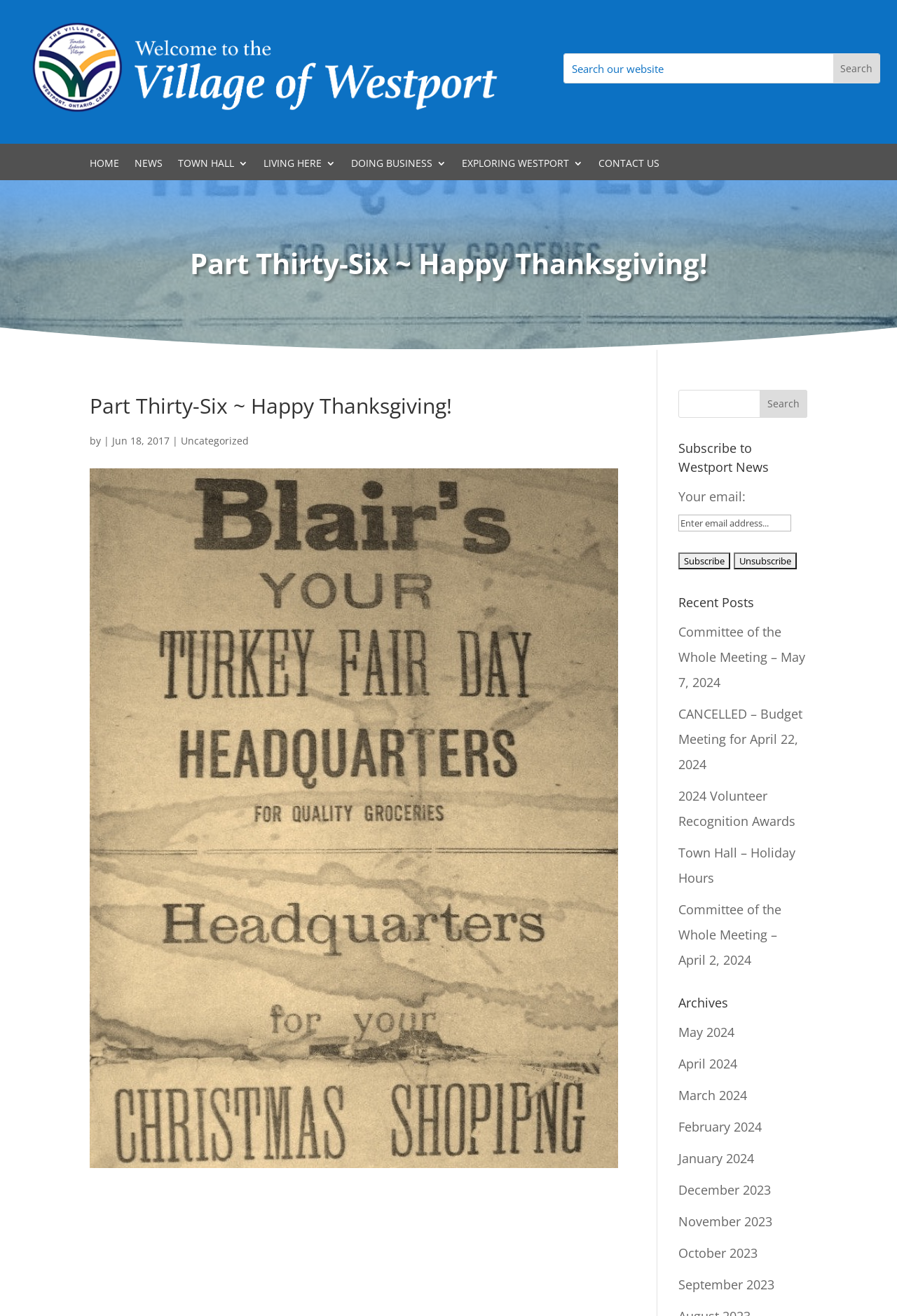Could you find the bounding box coordinates of the clickable area to complete this instruction: "Subscribe to Westport News"?

[0.756, 0.391, 0.882, 0.404]